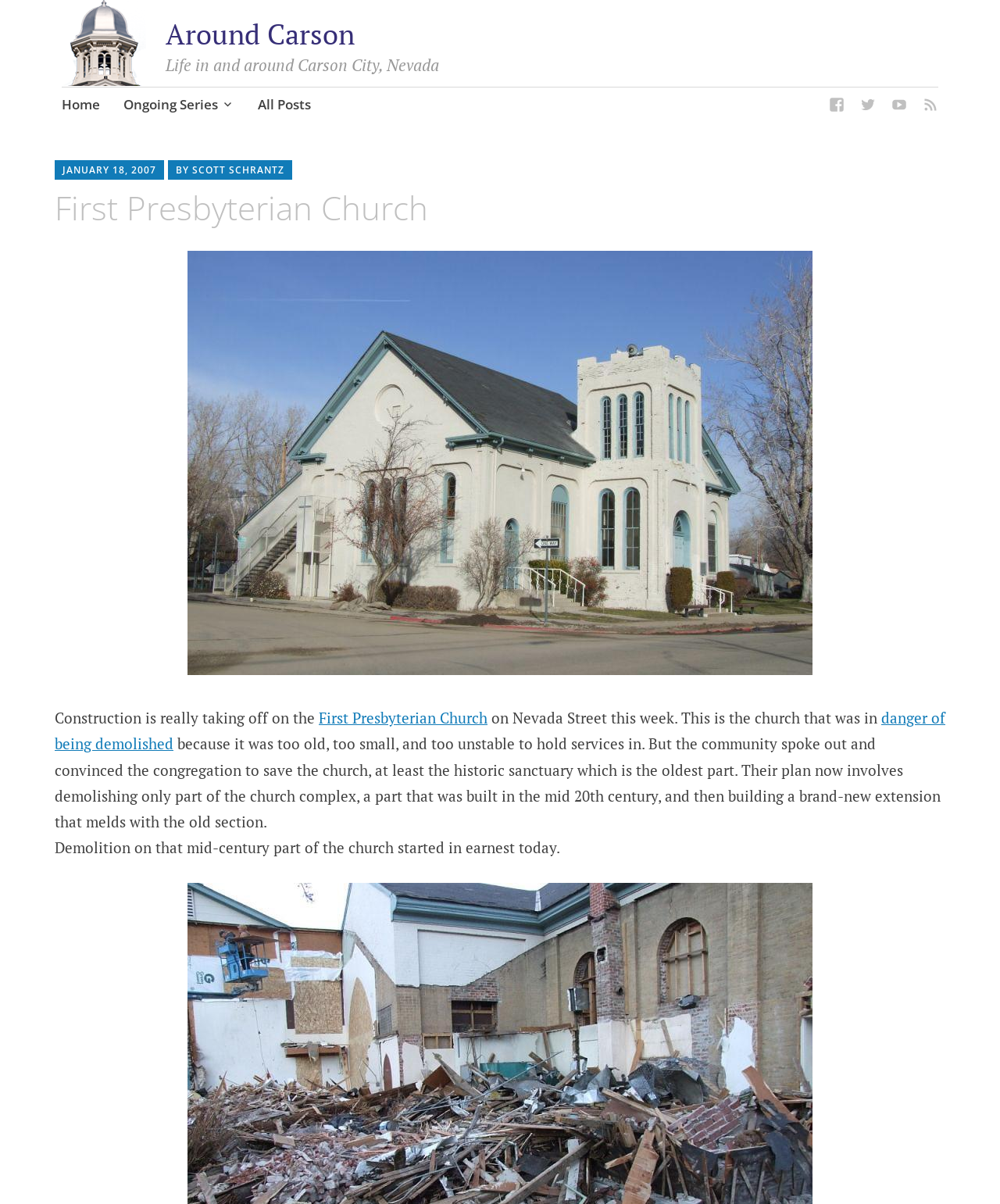Please use the details from the image to answer the following question comprehensively:
What was the reason for demolishing the church?

I found the answer by reading the text 'because it was too old, too small, and too unstable to hold services in' which explains the reason for demolishing the church.